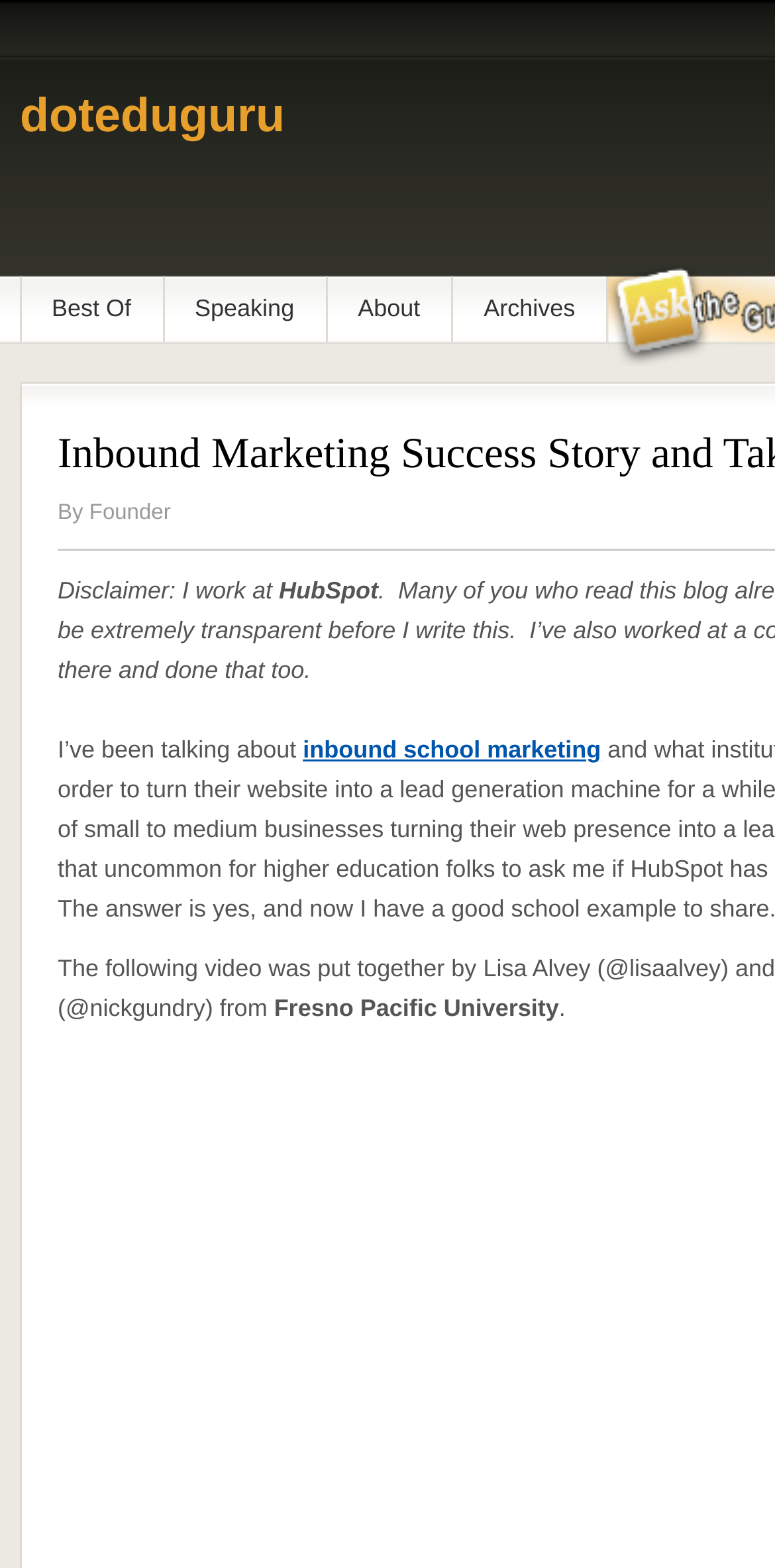What is the topic the author has been talking about?
Relying on the image, give a concise answer in one word or a brief phrase.

inbound school marketing